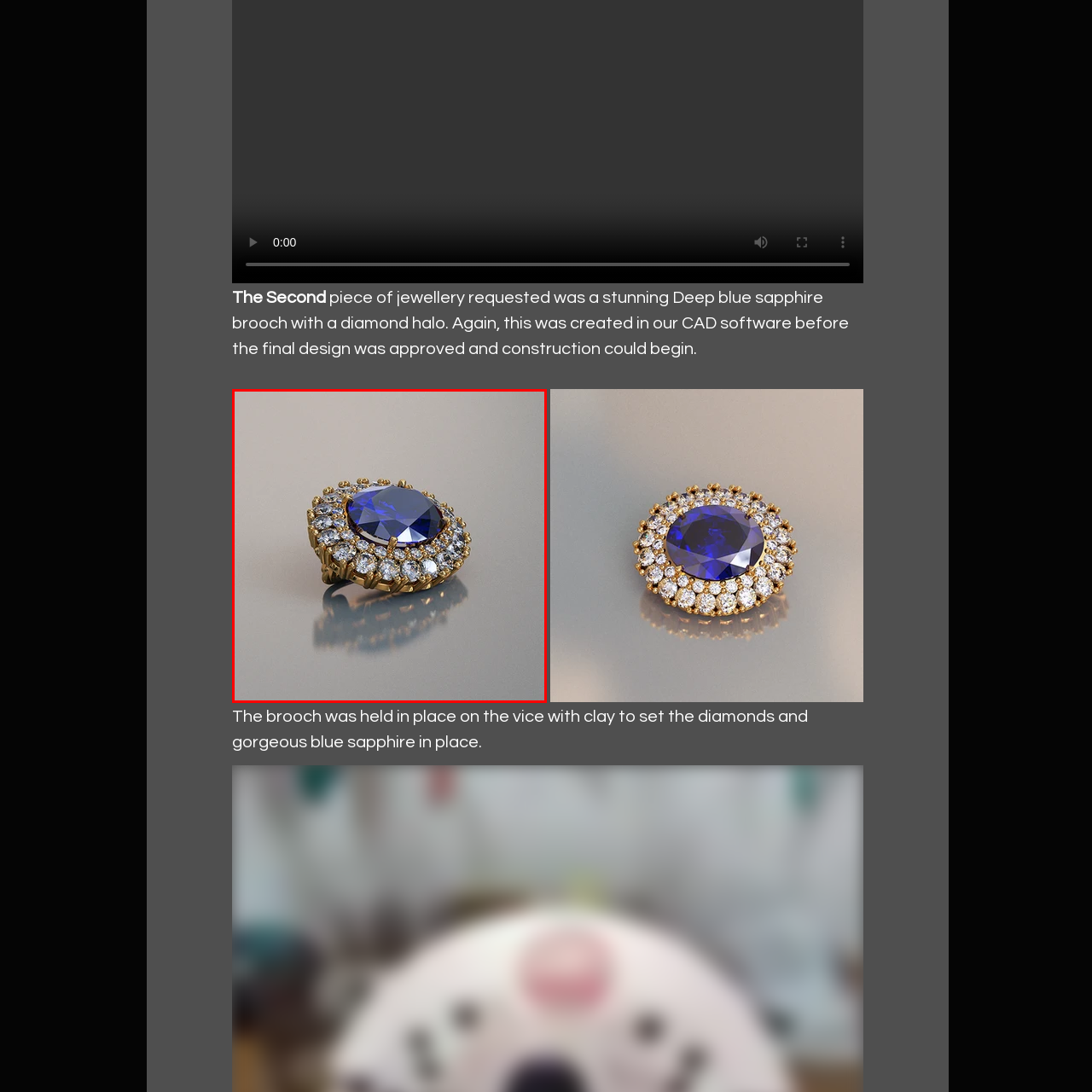Observe the image within the red bounding box carefully and provide an extensive answer to the following question using the visual cues: What is the brooch set in?

According to the caption, the brooch is set in a polished gold setting, which provides a luxurious backdrop for the sapphire and diamonds.